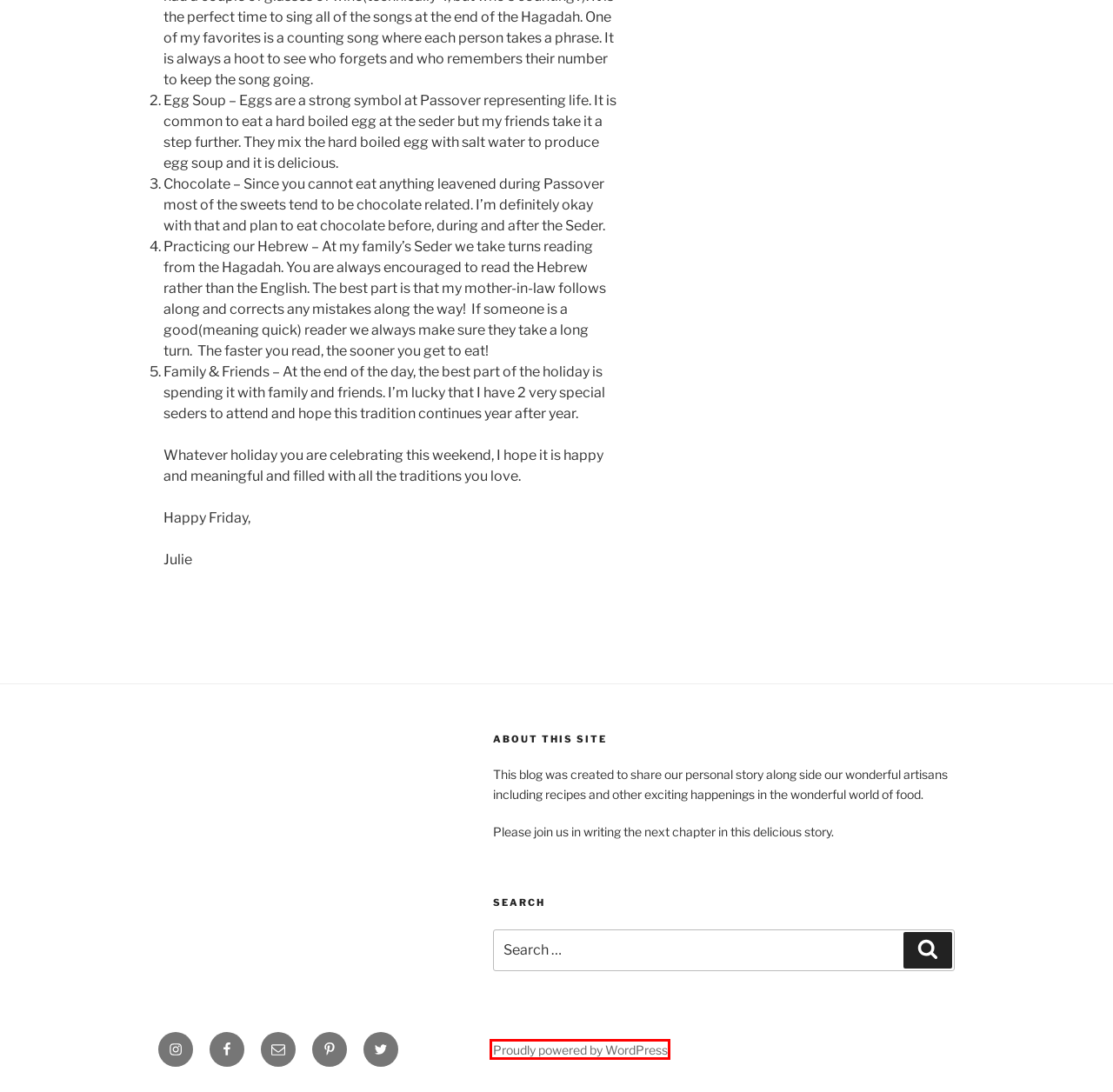You have a screenshot of a webpage with a red bounding box around an element. Choose the best matching webpage description that would appear after clicking the highlighted element. Here are the candidates:
A. About – Julie's Beet
B. Contact – Julie's Beet
C. Home | Pans and Company
D. Julie's Beet – Culinary Gems from Across the Globe
E. Blog – Julie's Beet
F. Blog Tool, Publishing Platform, and CMS – WordPress.org
G. In like a Lion, out like a Lamb – Julie's Beet
H. Spain Two Ways – Julie's Beet

F